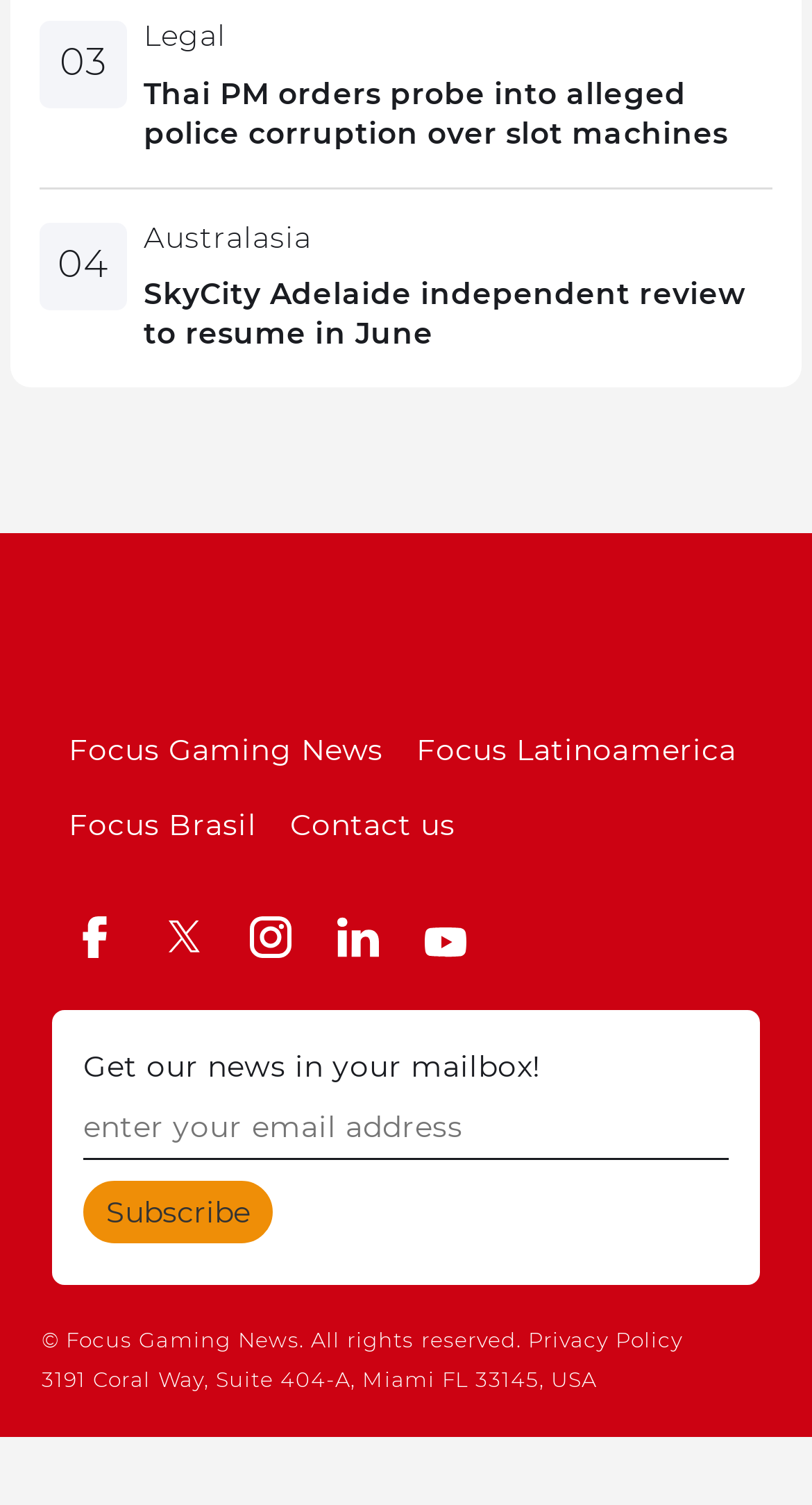What is the name of the news organization?
Provide a detailed answer to the question, using the image to inform your response.

The name of the news organization is 'Focus Gaming News', as indicated by the link 'Focus Gaming News' and the logo 'Focus Gaming News Asia Pacific'.